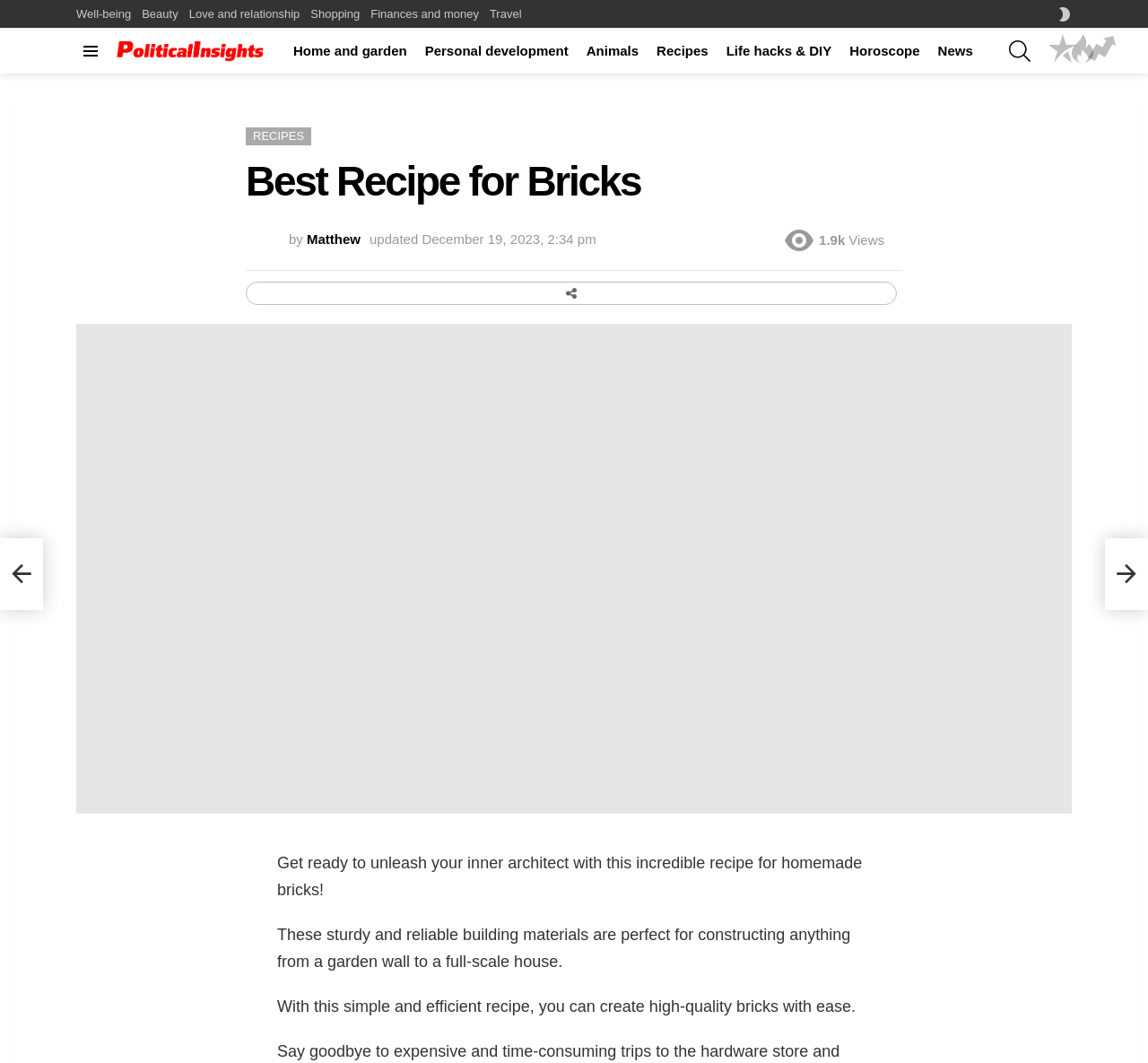Locate the bounding box coordinates of the UI element described by: "Home and garden". Provide the coordinates as four float numbers between 0 and 1, formatted as [left, top, right, bottom].

[0.248, 0.036, 0.362, 0.061]